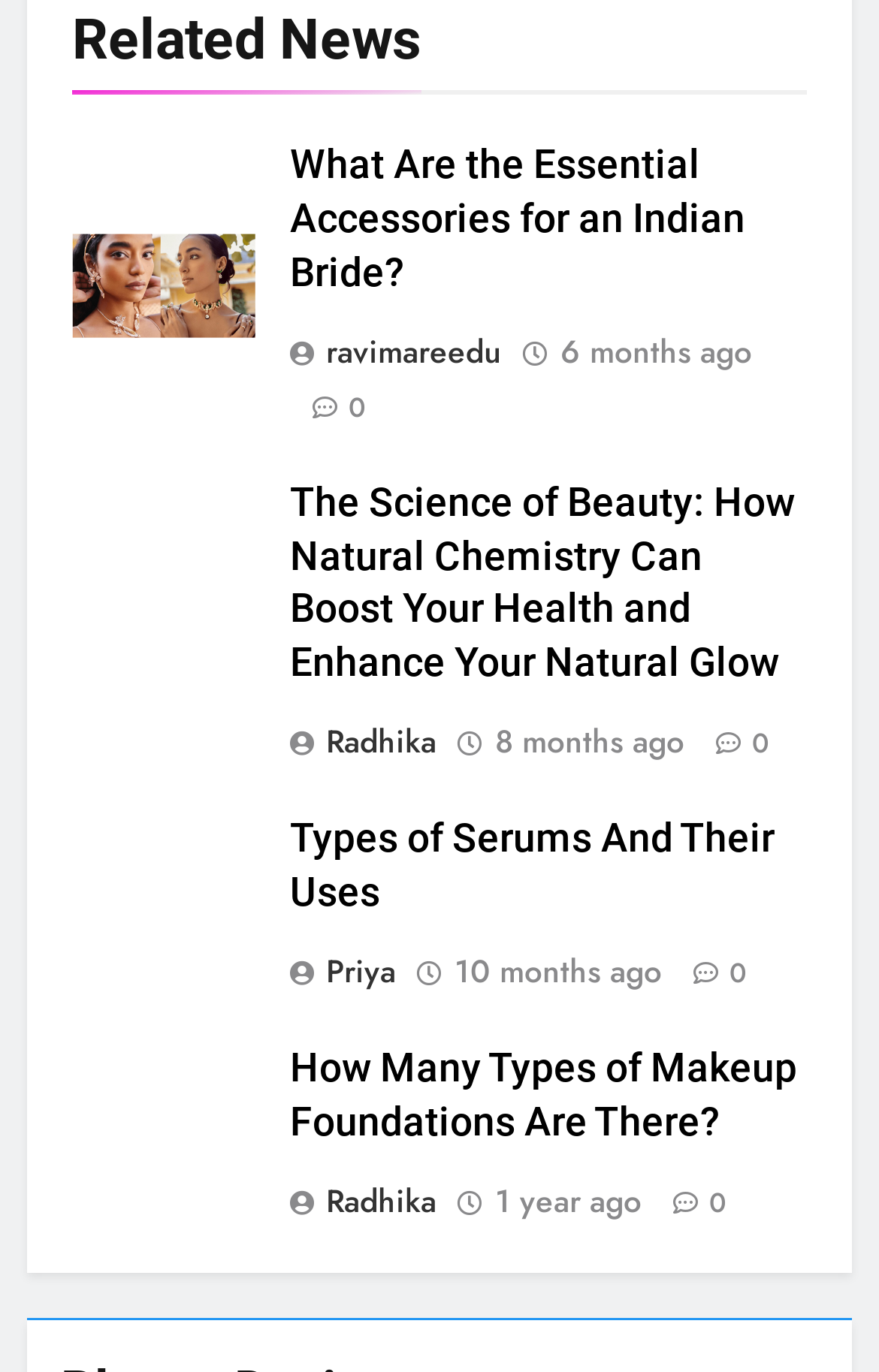What is the title of the first article?
Using the image, answer in one word or phrase.

What Are the Essential Accessories for an Indian Bride?